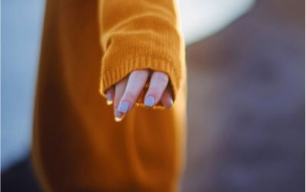Craft a thorough explanation of what is depicted in the image.

The image captures a close-up of a hand emerging from the cuff of a cozy, mustard-colored sweater. The fingers are elegantly extended, with a soft focus that emphasizes the delicate details of the hand. The fingernails are painted in a gentle shade of blue, adding a subtle pop of color against the warm hue of the sweater. The background is blurred, creating a dreamy atmosphere that draws attention to the hand and the comfort represented by the textured knitwear. This image evokes a sense of warmth, intimacy, and a connection to personal style.